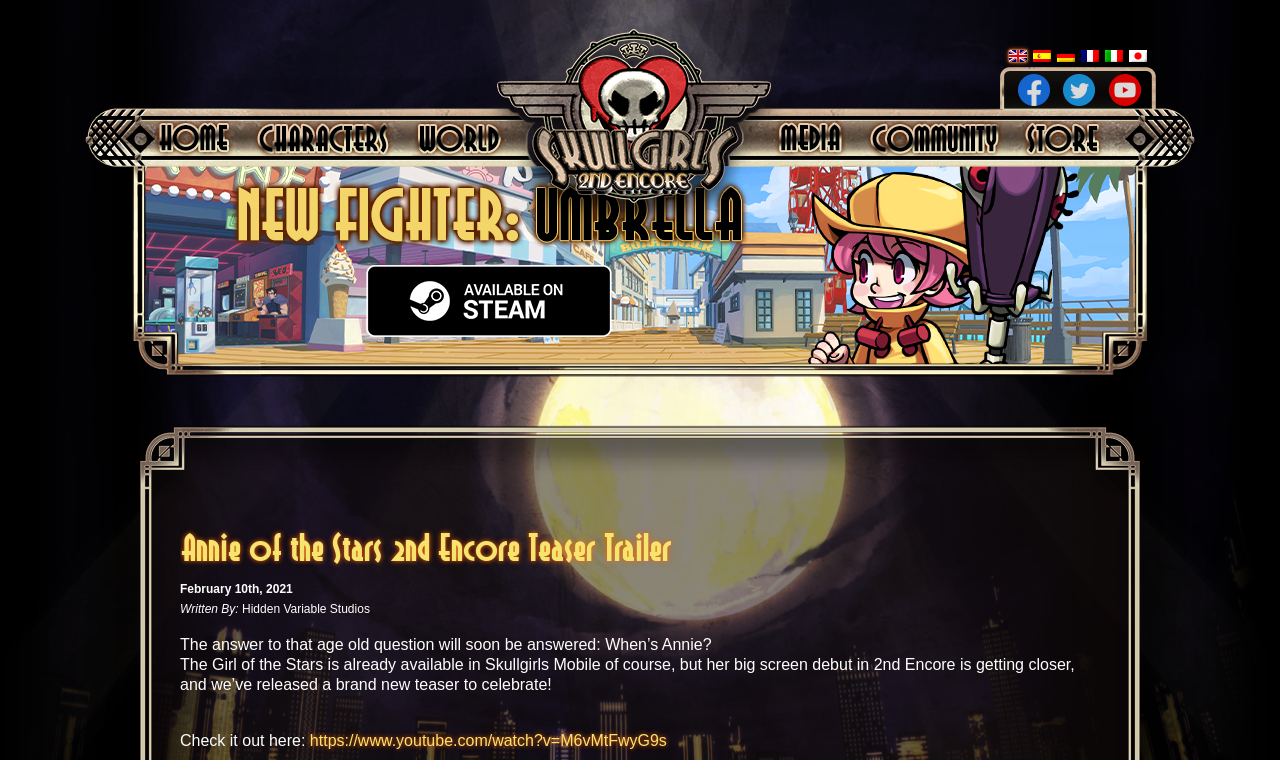Please locate the bounding box coordinates of the region I need to click to follow this instruction: "Click on the 'HOME' link".

None